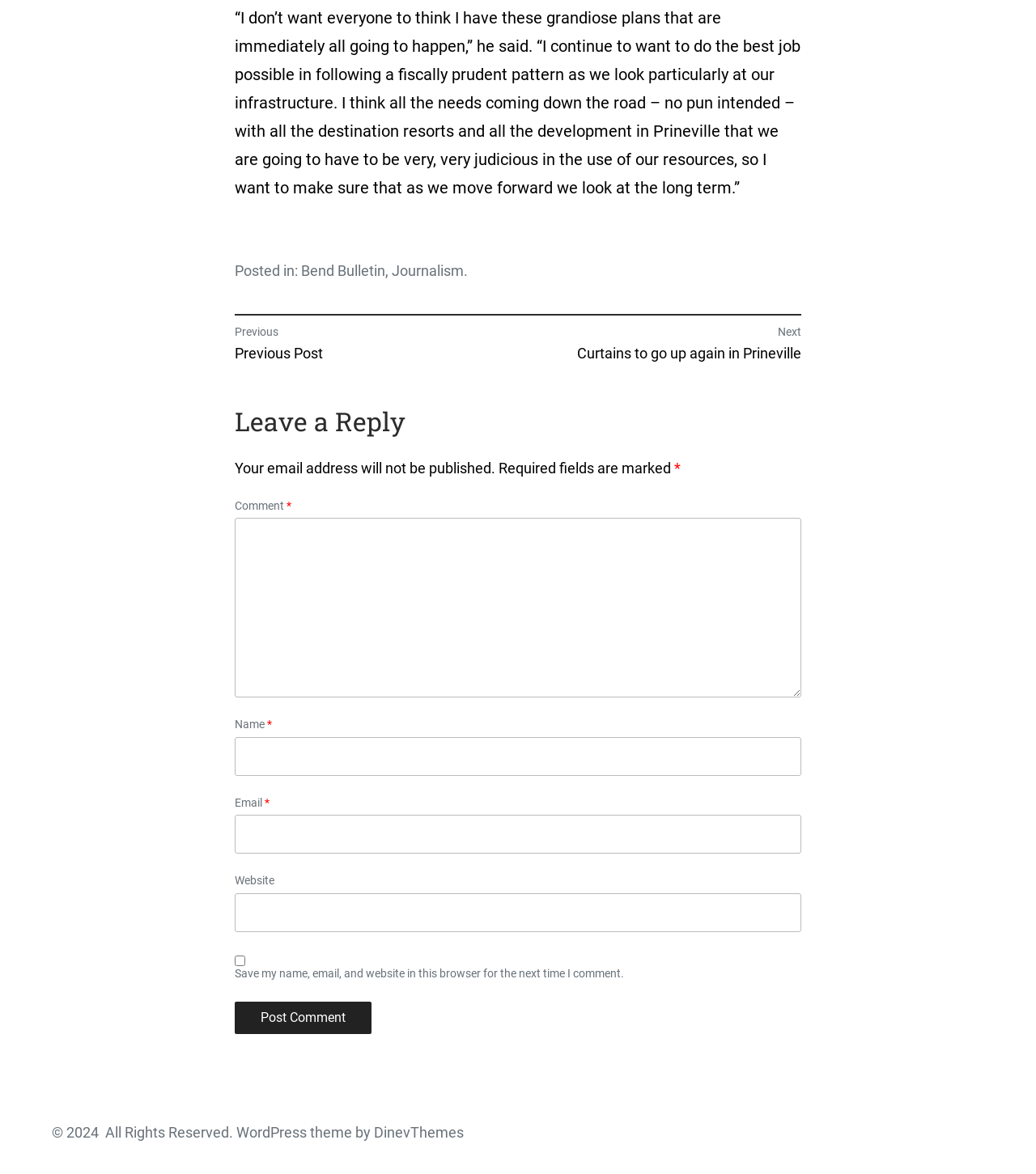Please provide the bounding box coordinates in the format (top-left x, top-left y, bottom-right x, bottom-right y). Remember, all values are floating point numbers between 0 and 1. What is the bounding box coordinate of the region described as: parent_node: Comment * name="comment"

[0.227, 0.441, 0.773, 0.594]